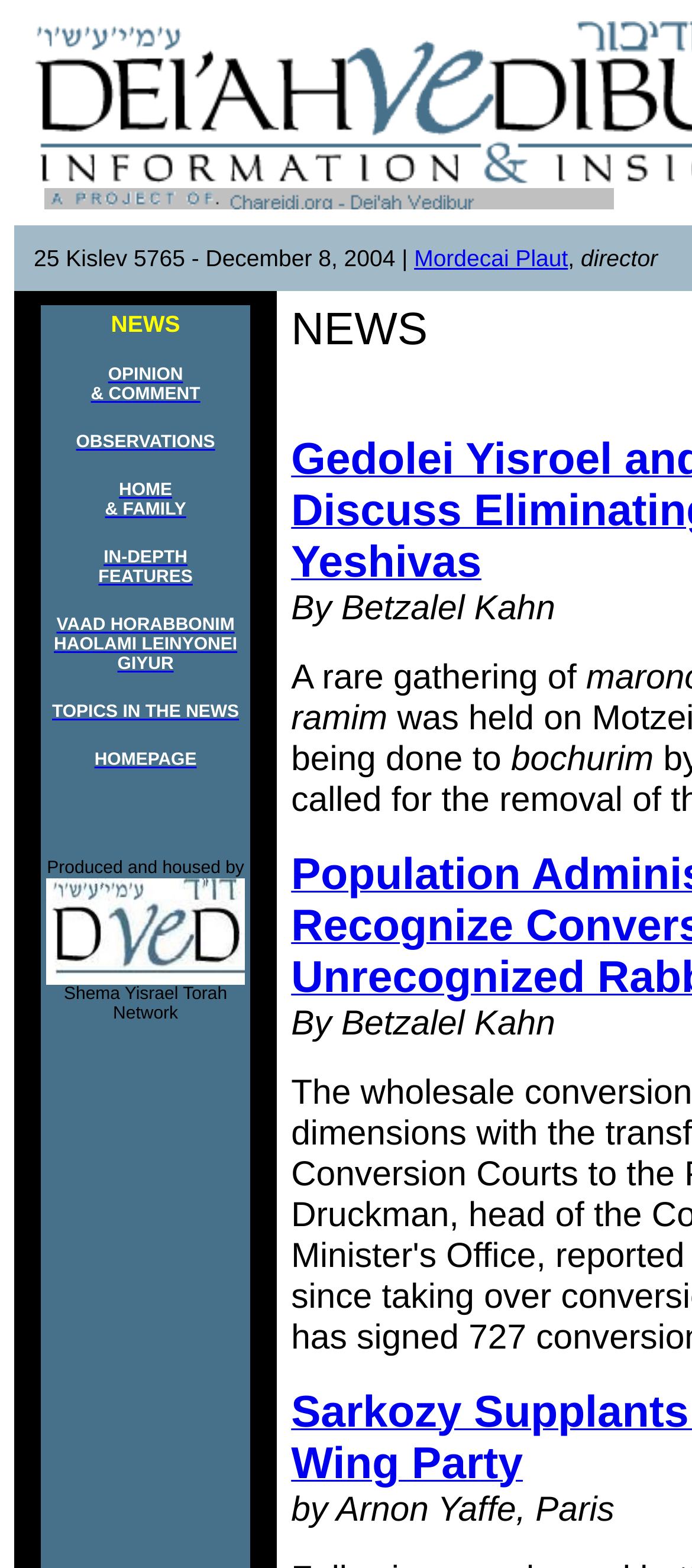Bounding box coordinates are to be given in the format (top-left x, top-left y, bottom-right x, bottom-right y). All values must be floating point numbers between 0 and 1. Provide the bounding box coordinate for the UI element described as: parent_node: Produced and housed by

[0.067, 0.613, 0.354, 0.633]